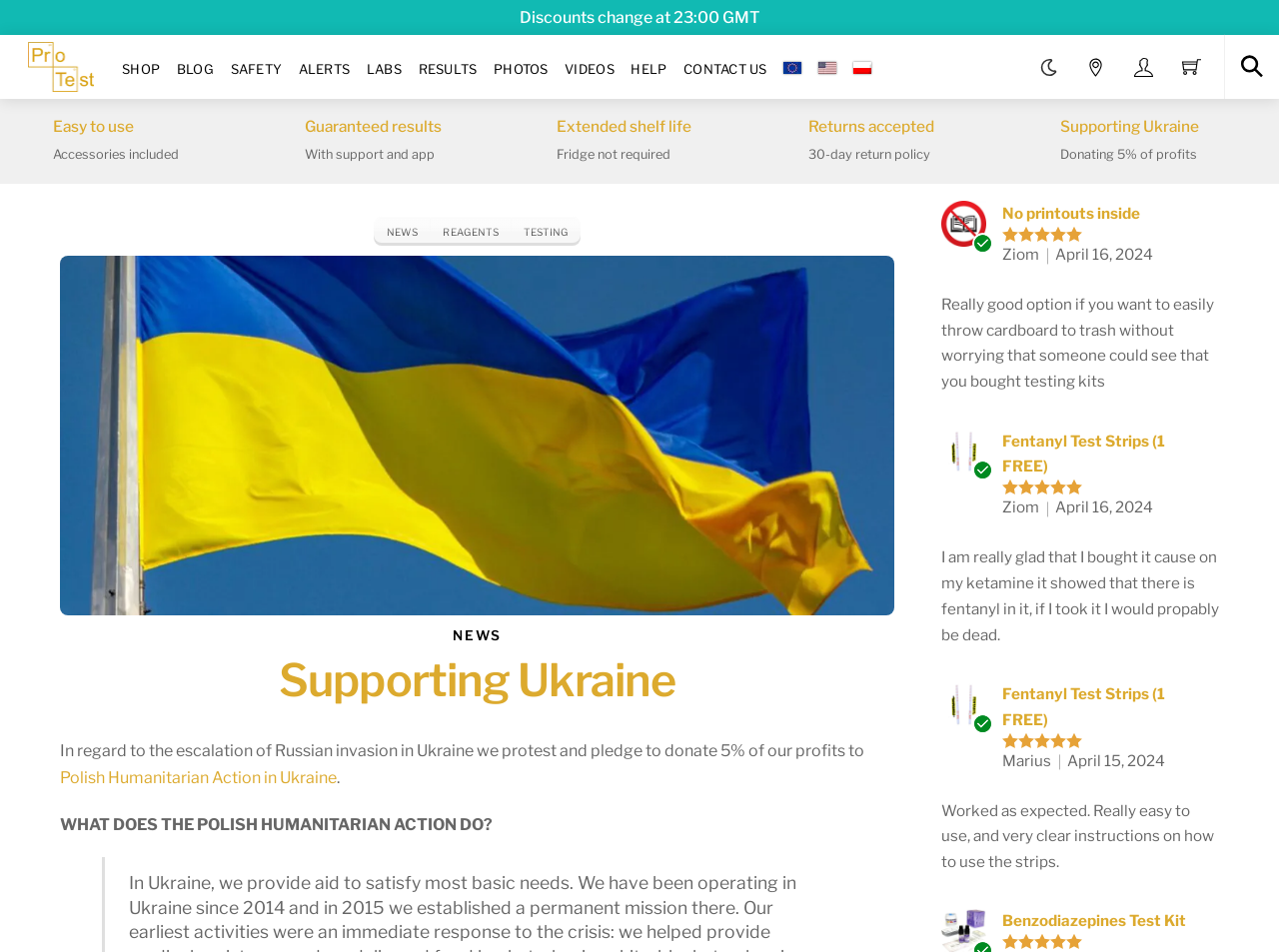Please reply to the following question using a single word or phrase: 
How many columns are there in the main content area?

2